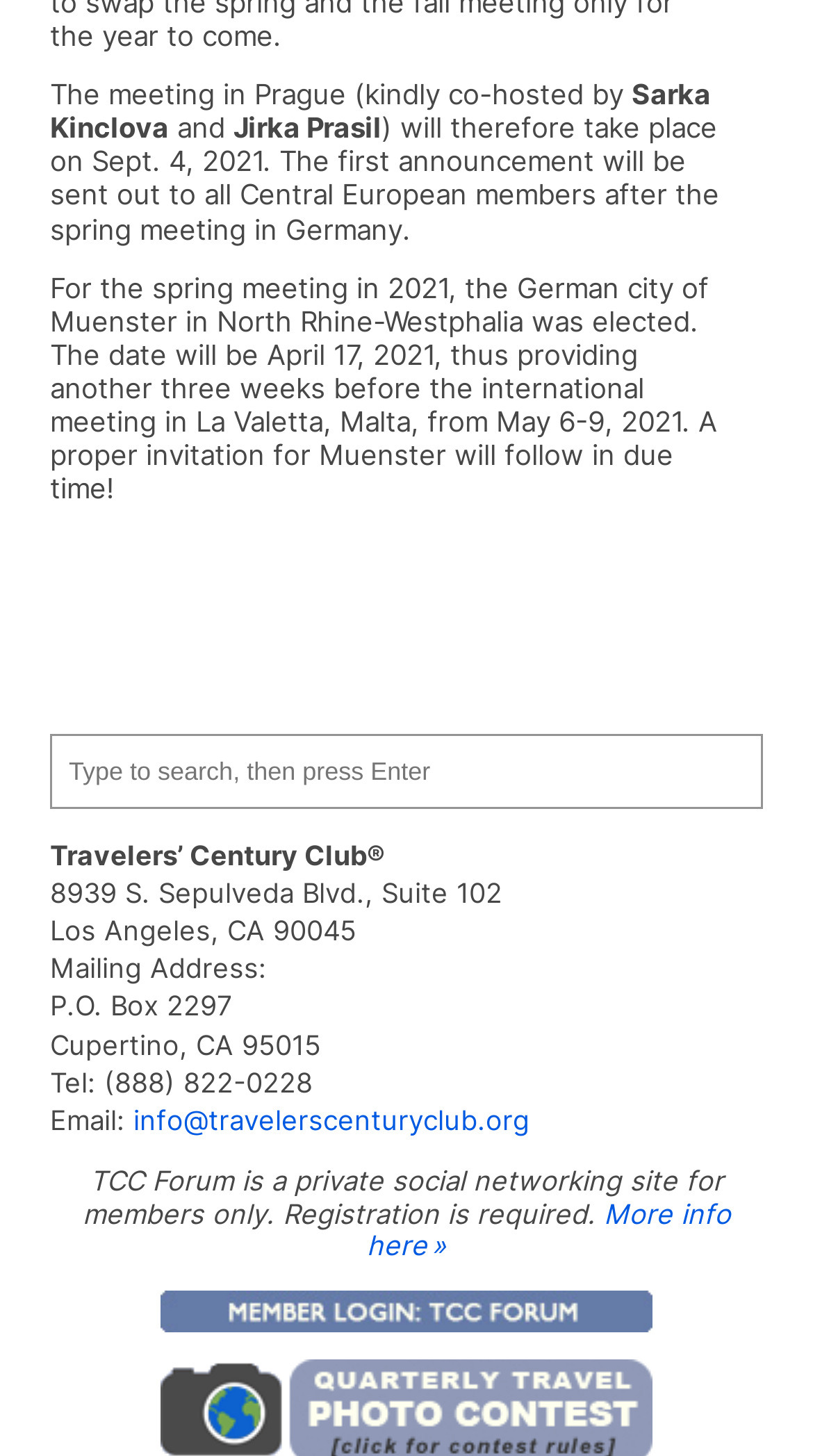What is the date of the meeting in Prague?
Refer to the screenshot and respond with a concise word or phrase.

Sept. 4, 2021